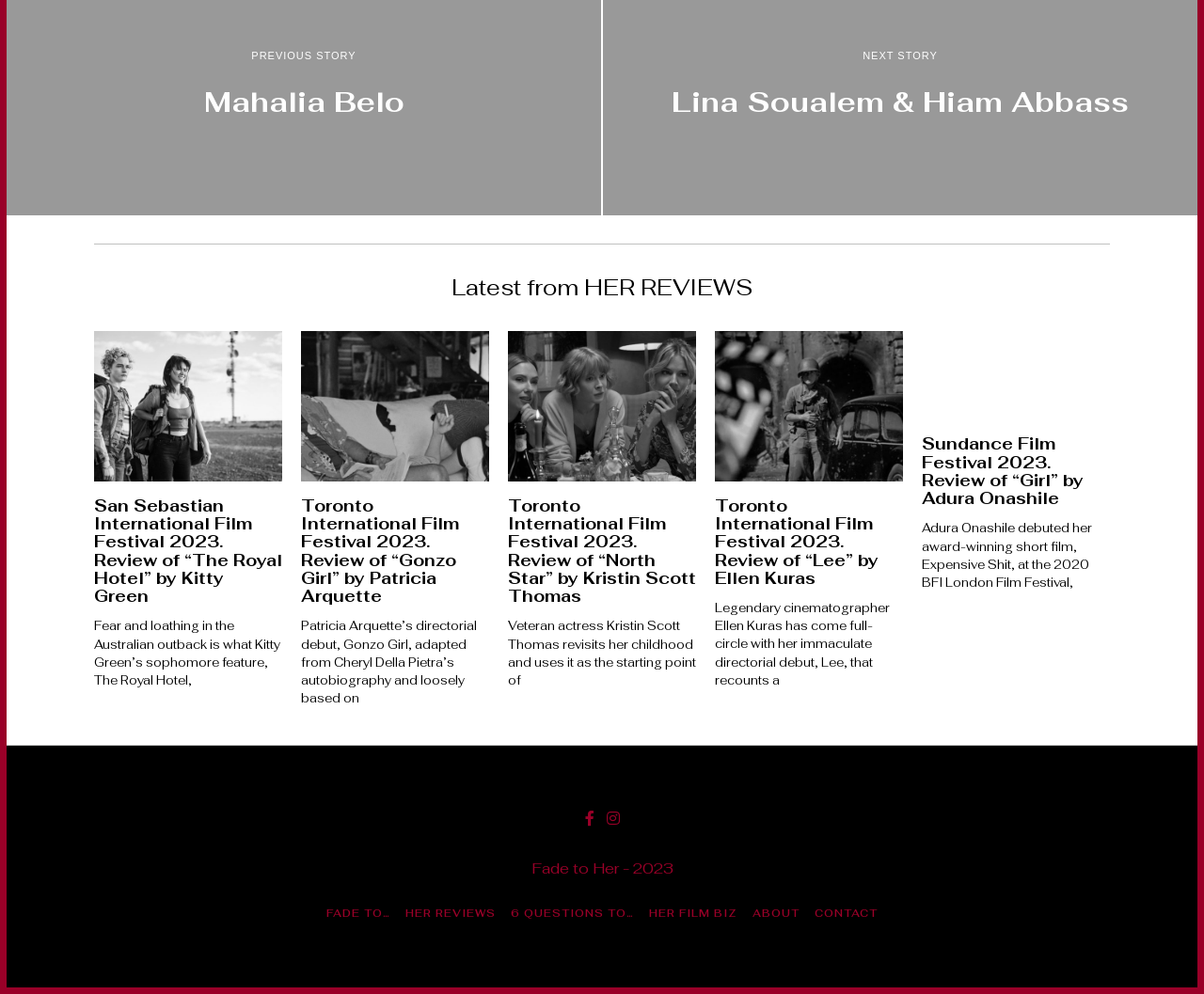Locate the bounding box coordinates of the clickable area to execute the instruction: "Go to the 'HER REVIEWS' page". Provide the coordinates as four float numbers between 0 and 1, represented as [left, top, right, bottom].

[0.337, 0.911, 0.412, 0.927]